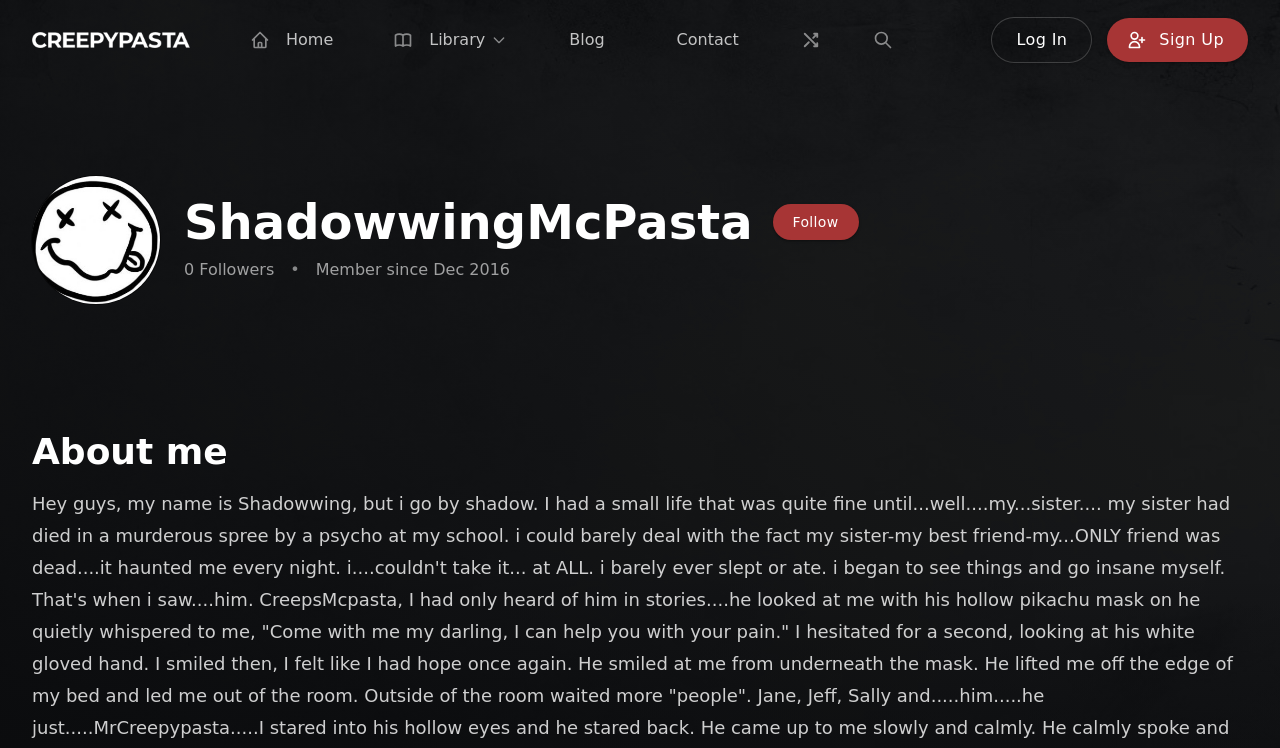Identify the bounding box coordinates of the section to be clicked to complete the task described by the following instruction: "Browse the Library". The coordinates should be four float numbers between 0 and 1, formatted as [left, top, right, bottom].

[0.298, 0.027, 0.404, 0.08]